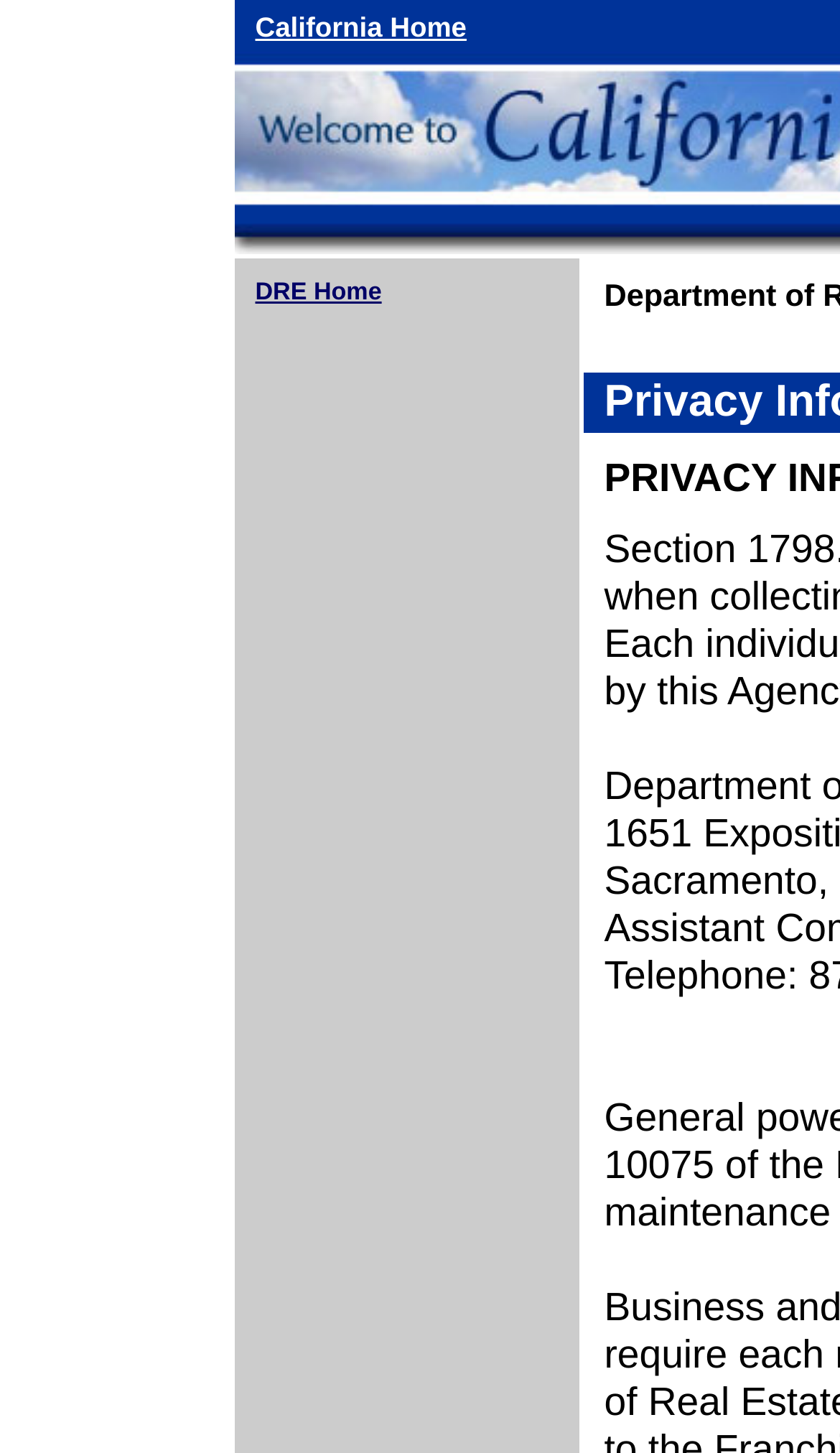Use a single word or phrase to answer this question: 
What is the logo above the 'Welcome to California' text?

California Department of Real Estate